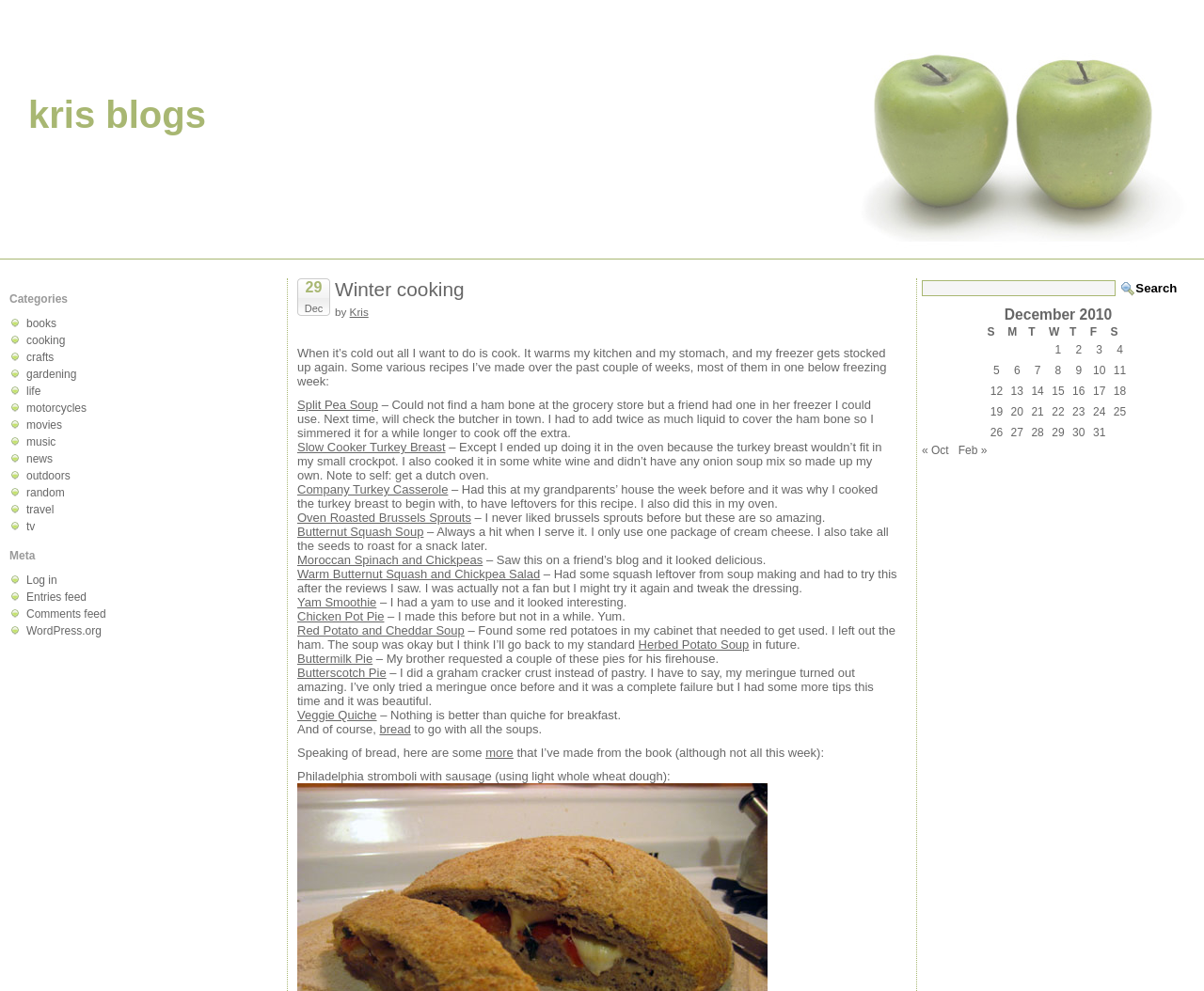Find the bounding box coordinates for the HTML element described in this sentence: "Bank of Ireland". Provide the coordinates as four float numbers between 0 and 1, in the format [left, top, right, bottom].

None